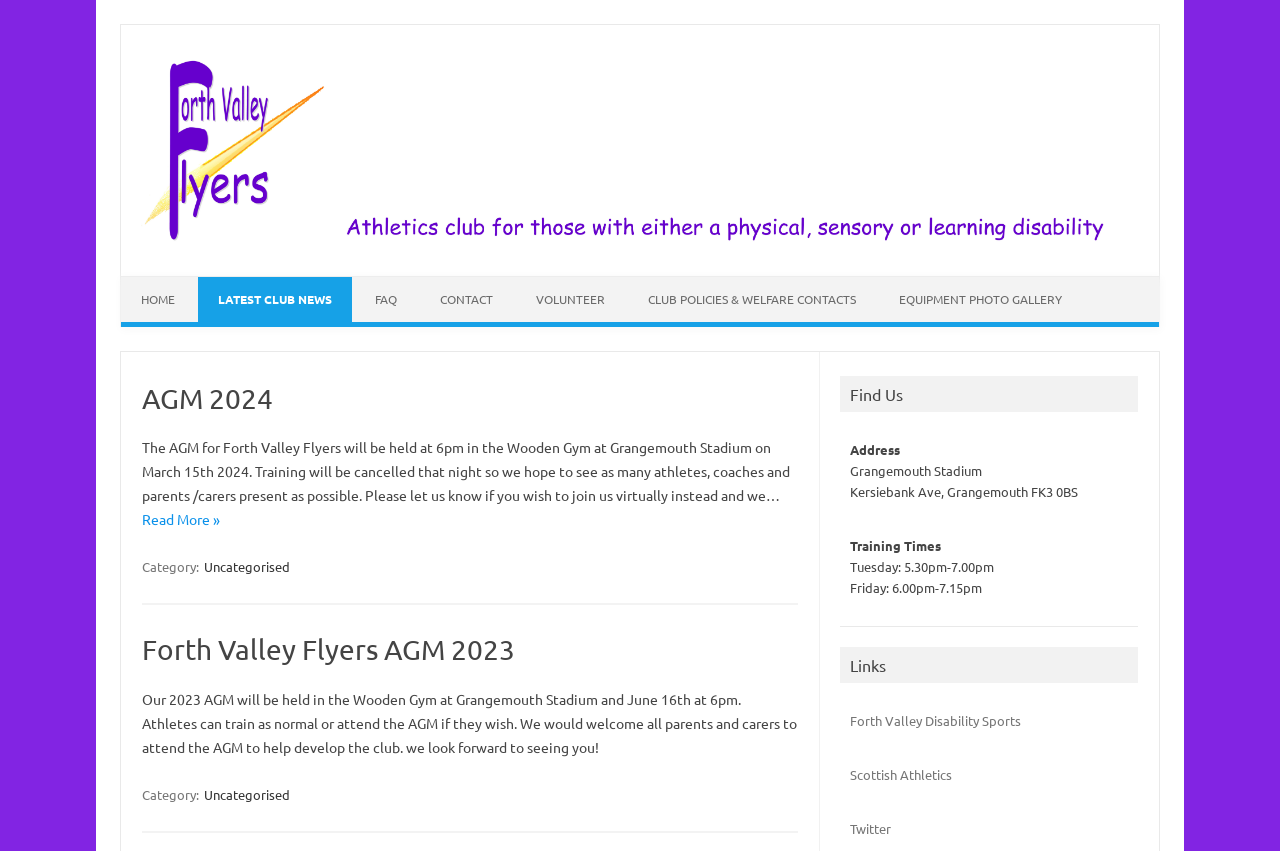How many links are in the 'Links' section?
Kindly answer the question with as much detail as you can.

I counted the number of links in the 'Links' section on the webpage. There are three links: 'Forth Valley Disability Sports', 'Scottish Athletics', and 'Twitter'.